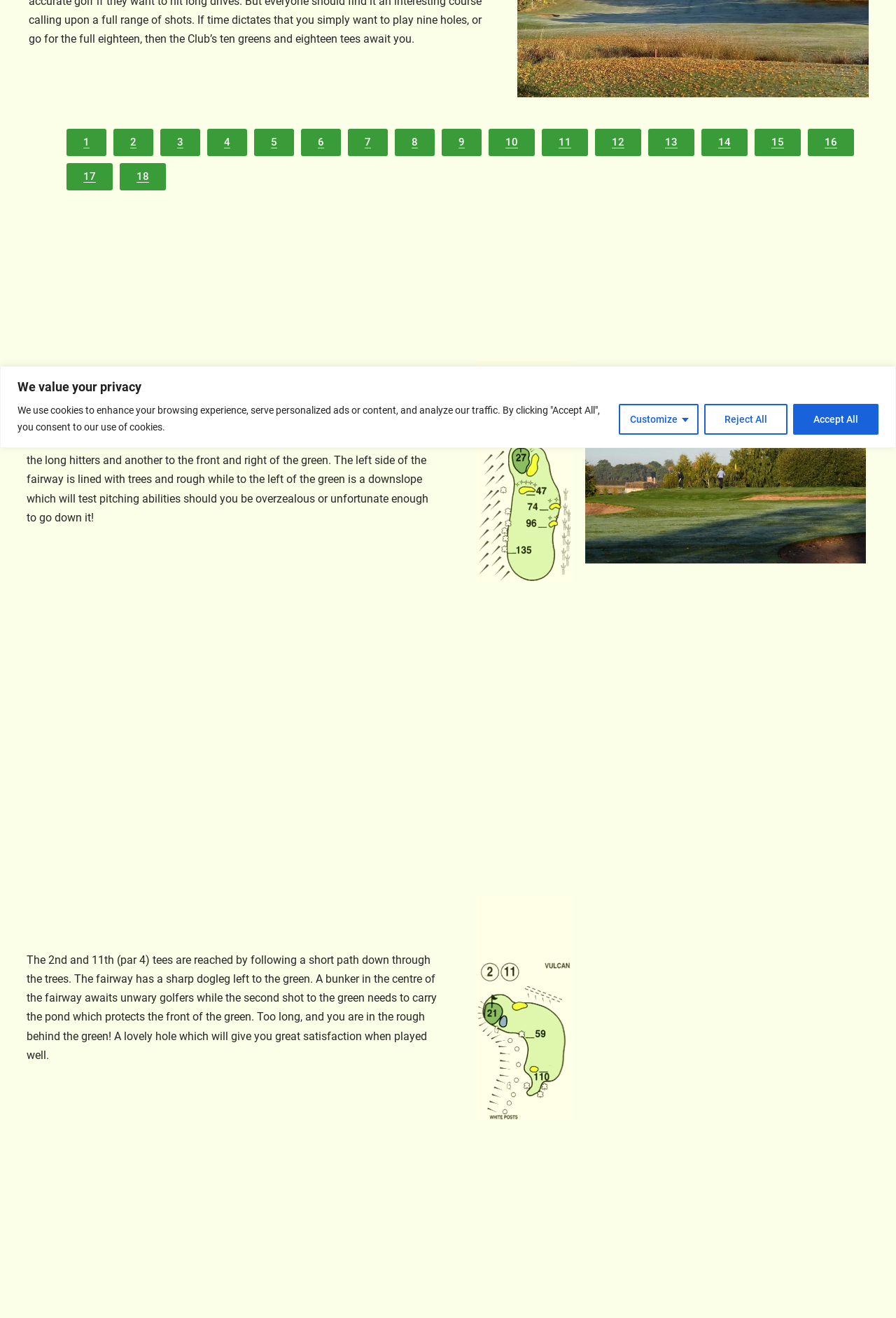Determine the bounding box for the HTML element described here: "13". The coordinates should be given as [left, top, right, bottom] with each number being a float between 0 and 1.

[0.723, 0.092, 0.775, 0.112]